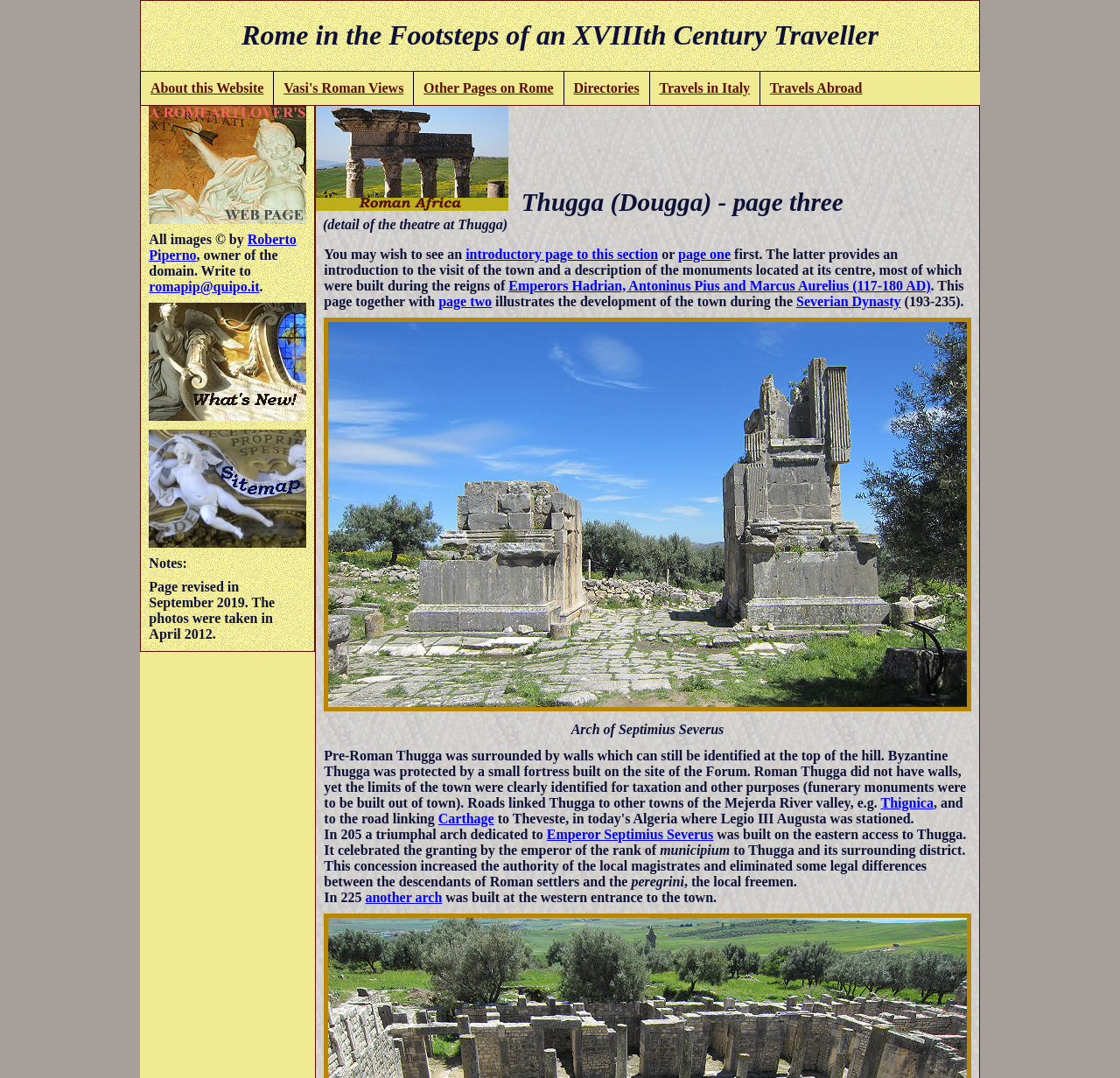Locate the bounding box coordinates of the clickable area to execute the instruction: "Click on ABOUT". Provide the coordinates as four float numbers between 0 and 1, represented as [left, top, right, bottom].

None